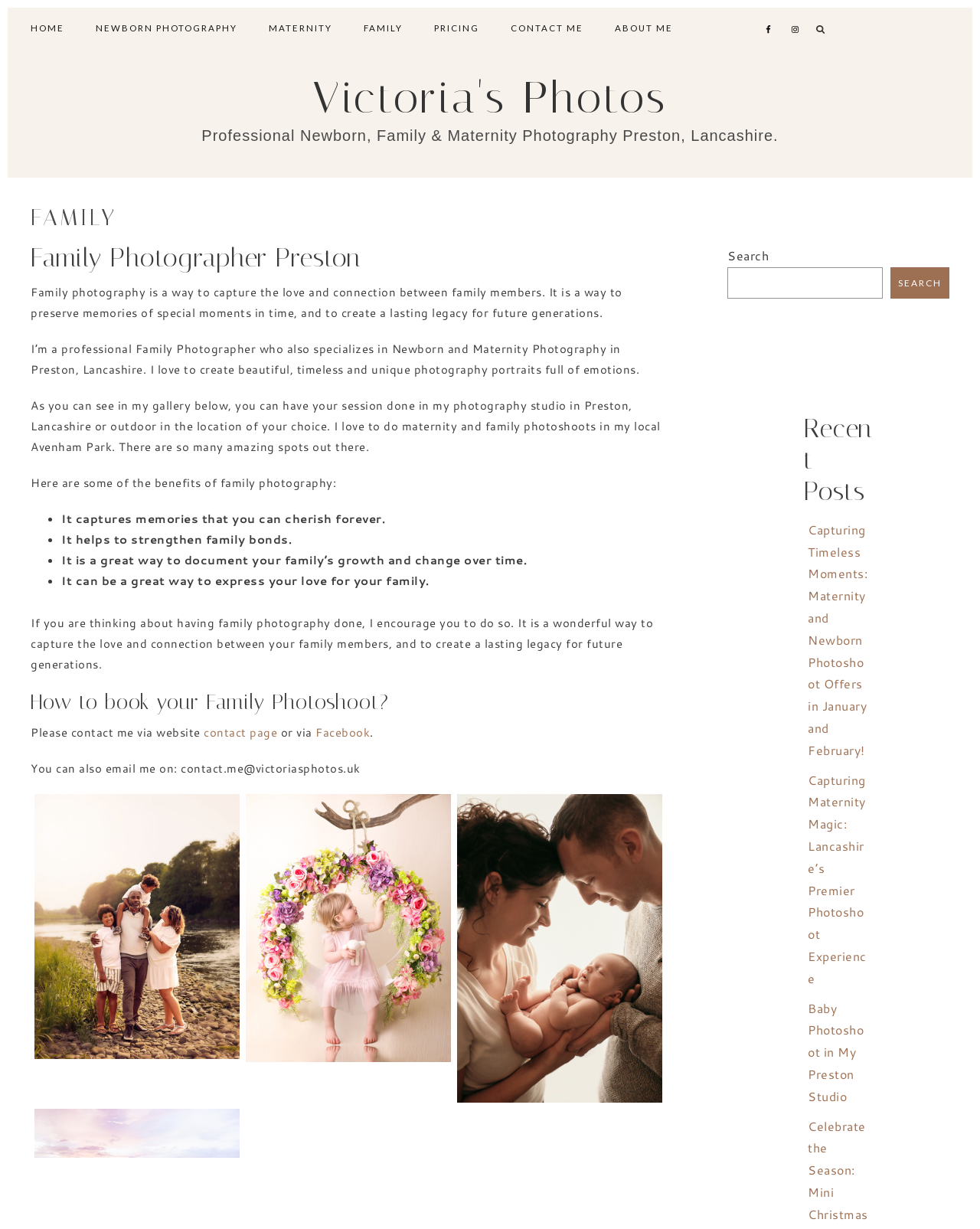Give a succinct answer to this question in a single word or phrase: 
What type of photography does Victoria specialize in?

Newborn, Family, and Maternity